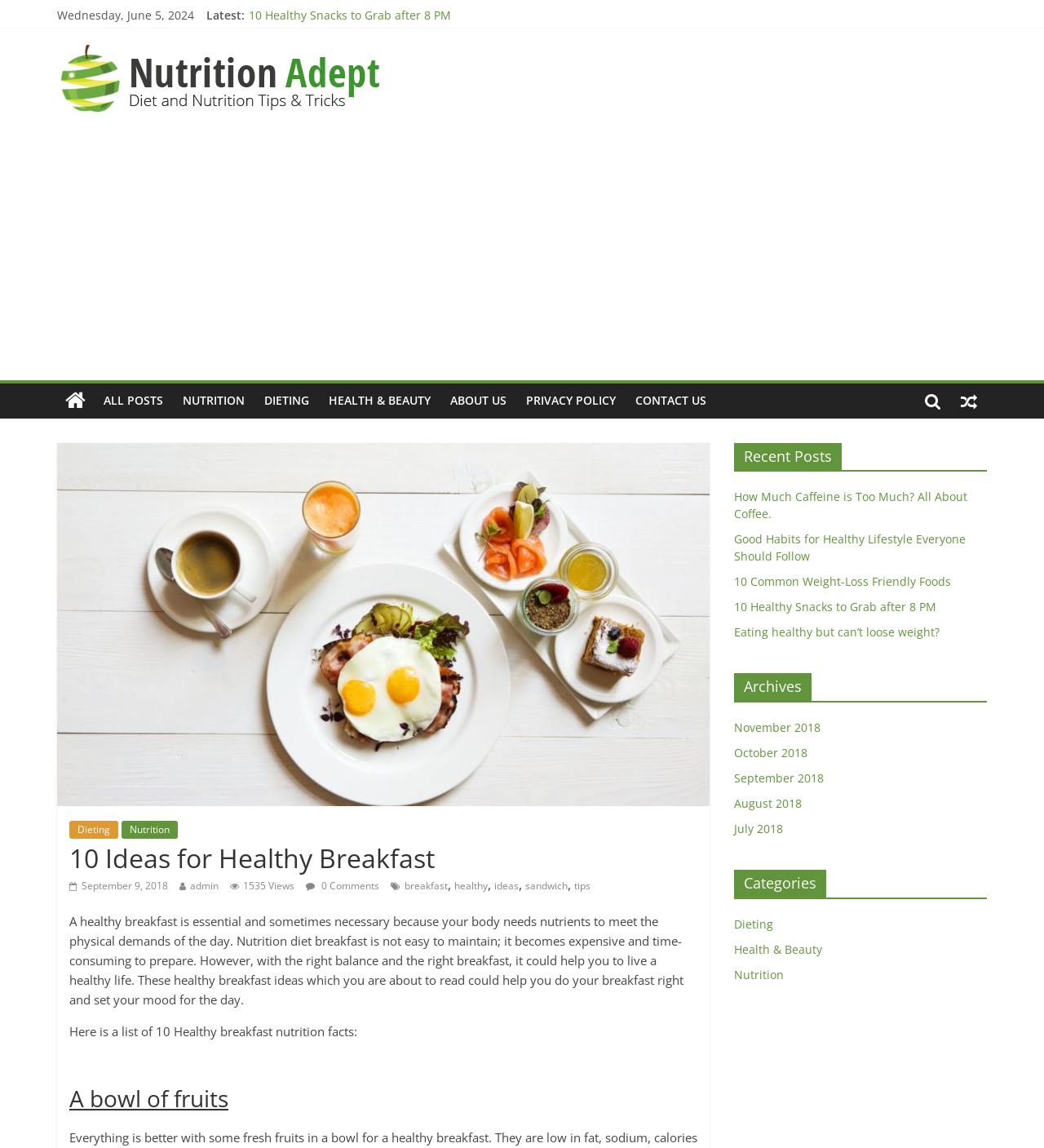Locate the bounding box coordinates of the item that should be clicked to fulfill the instruction: "Browse the 'Recent Posts' section".

[0.703, 0.386, 0.945, 0.411]